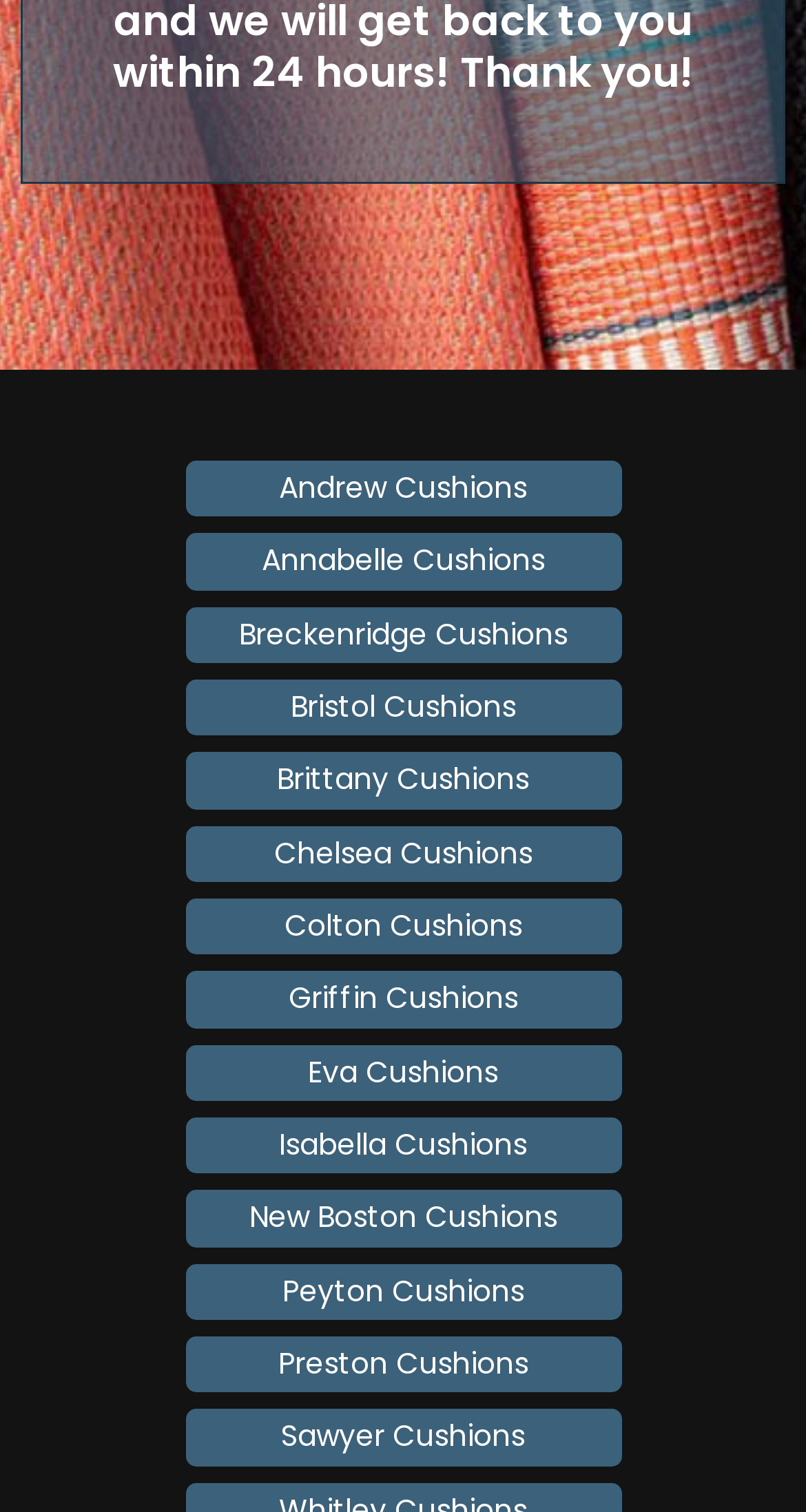Can you determine the bounding box coordinates of the area that needs to be clicked to fulfill the following instruction: "Print this post"?

None